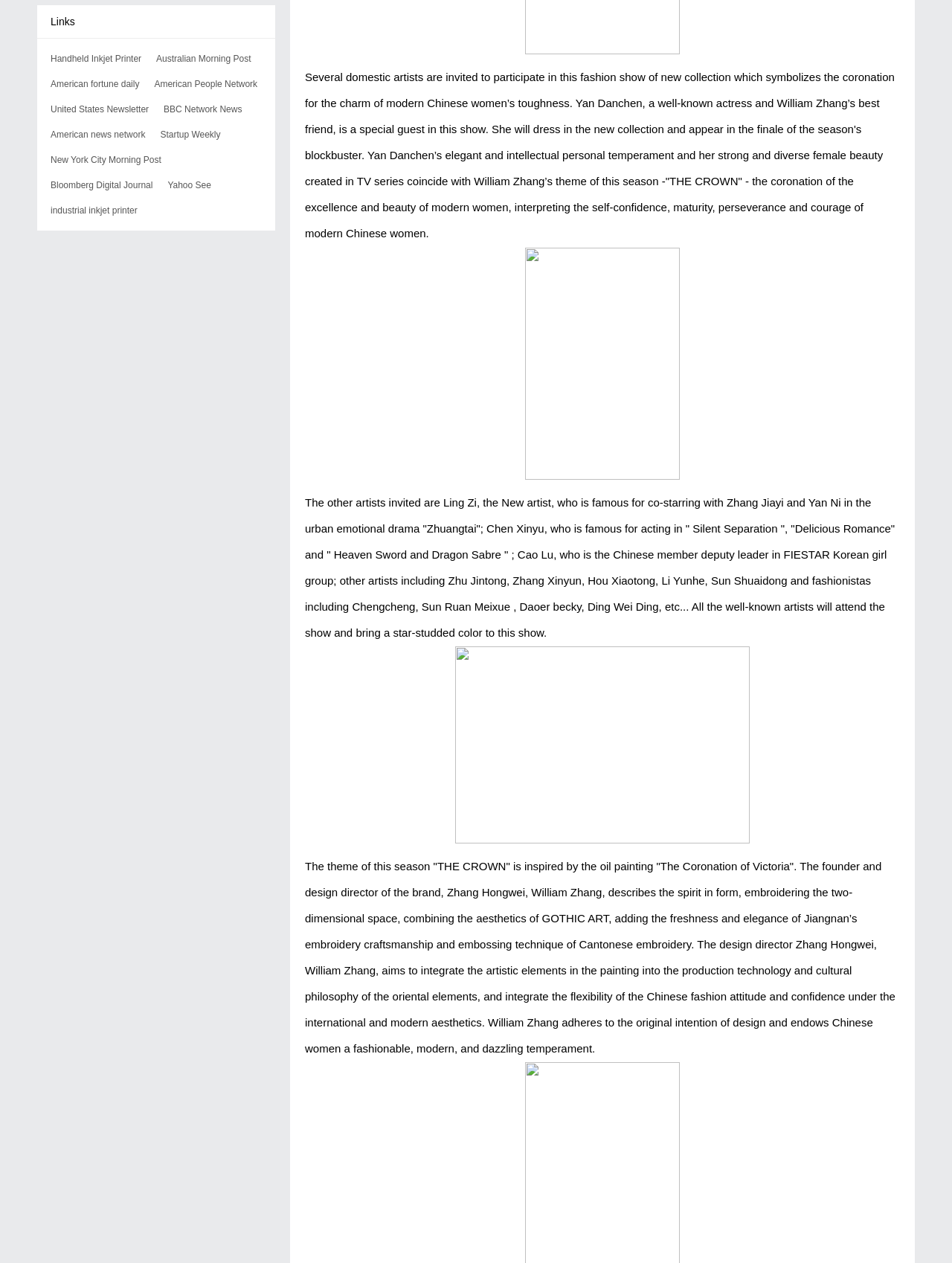Given the description of the UI element: "Startup Weekly", predict the bounding box coordinates in the form of [left, top, right, bottom], with each value being a float between 0 and 1.

[0.168, 0.102, 0.232, 0.111]